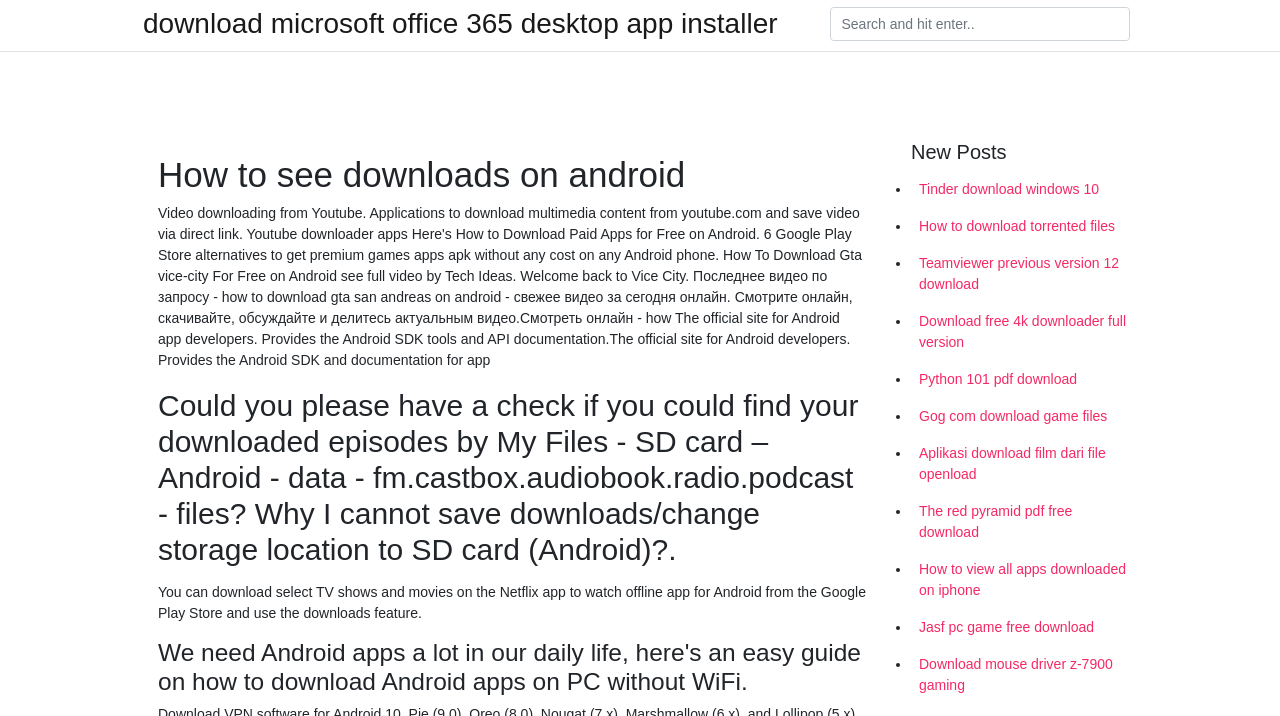Please find the bounding box coordinates of the clickable region needed to complete the following instruction: "Read the article about how to see downloads on android". The bounding box coordinates must consist of four float numbers between 0 and 1, i.e., [left, top, right, bottom].

[0.123, 0.215, 0.677, 0.274]